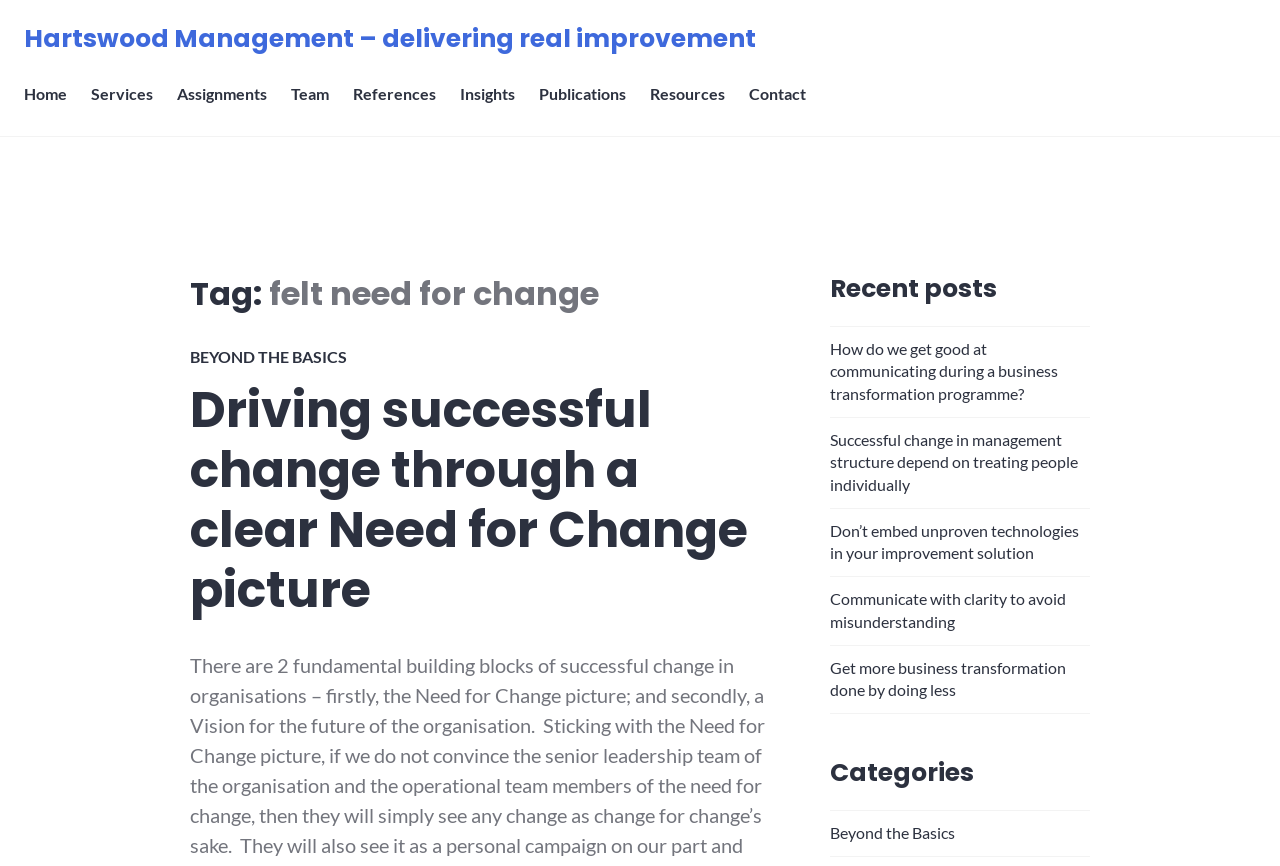Answer the question below with a single word or a brief phrase: 
What is the topic of the webpage?

Need for Change